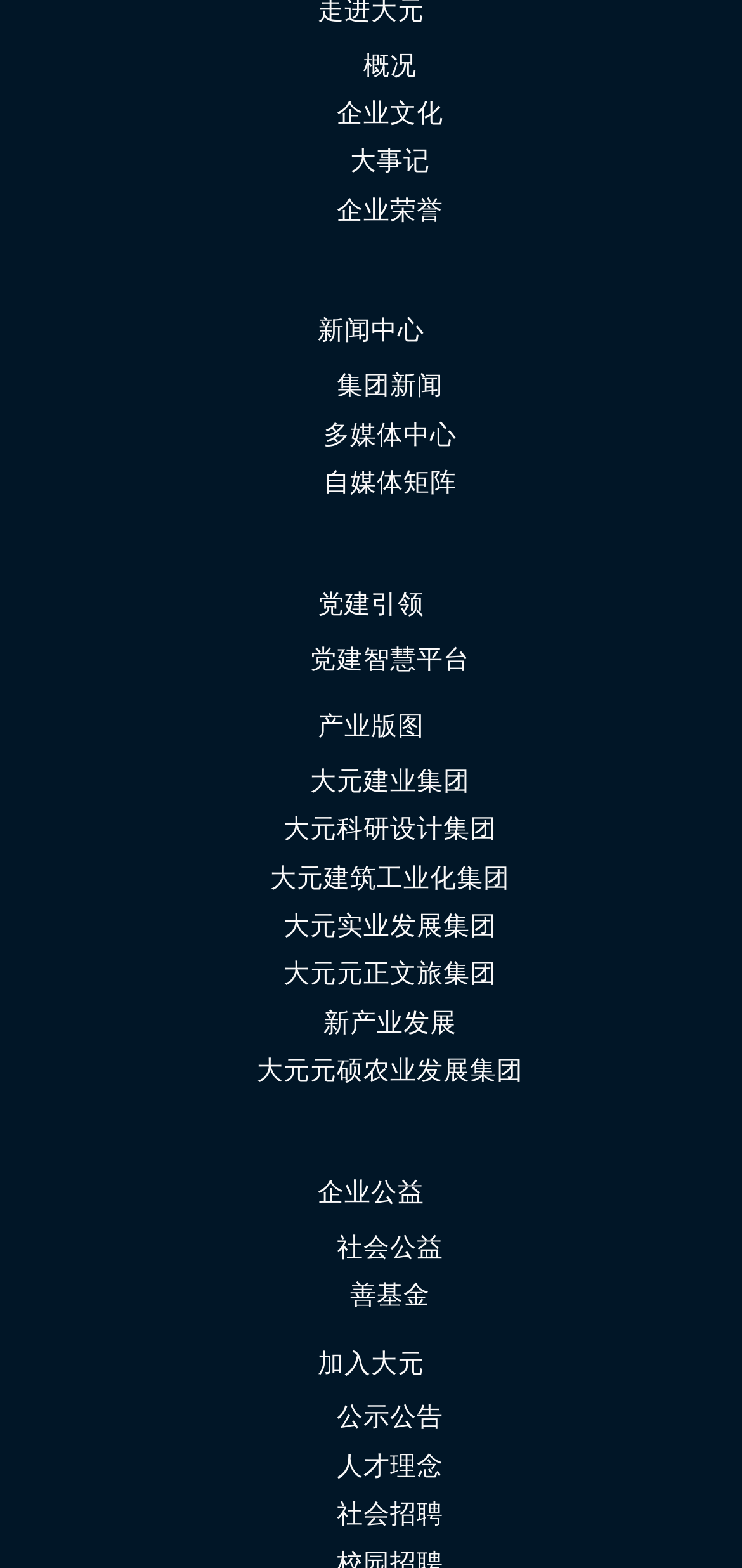Please specify the bounding box coordinates for the clickable region that will help you carry out the instruction: "Click on overview".

[0.49, 0.031, 0.562, 0.05]